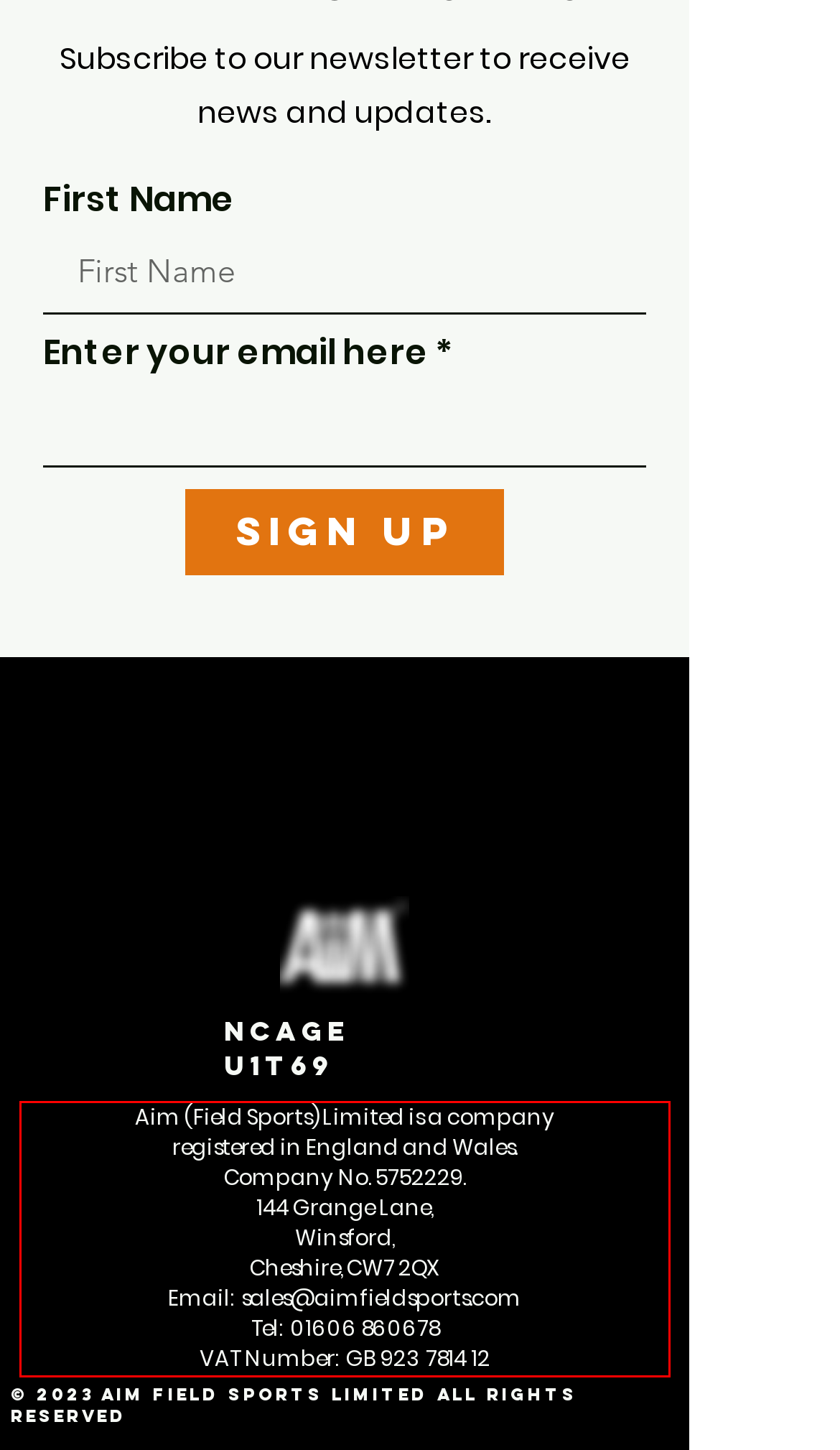The screenshot you have been given contains a UI element surrounded by a red rectangle. Use OCR to read and extract the text inside this red rectangle.

Aim (Field Sports) Limited is a company registered in England and Wales. Company No. 5752229. 144 Grange Lane, Winsford, Cheshire, CW7 2QX Email: sales@aimfieldsports.com Tel: 01606 860678 VAT Number: GB 923 7814 12